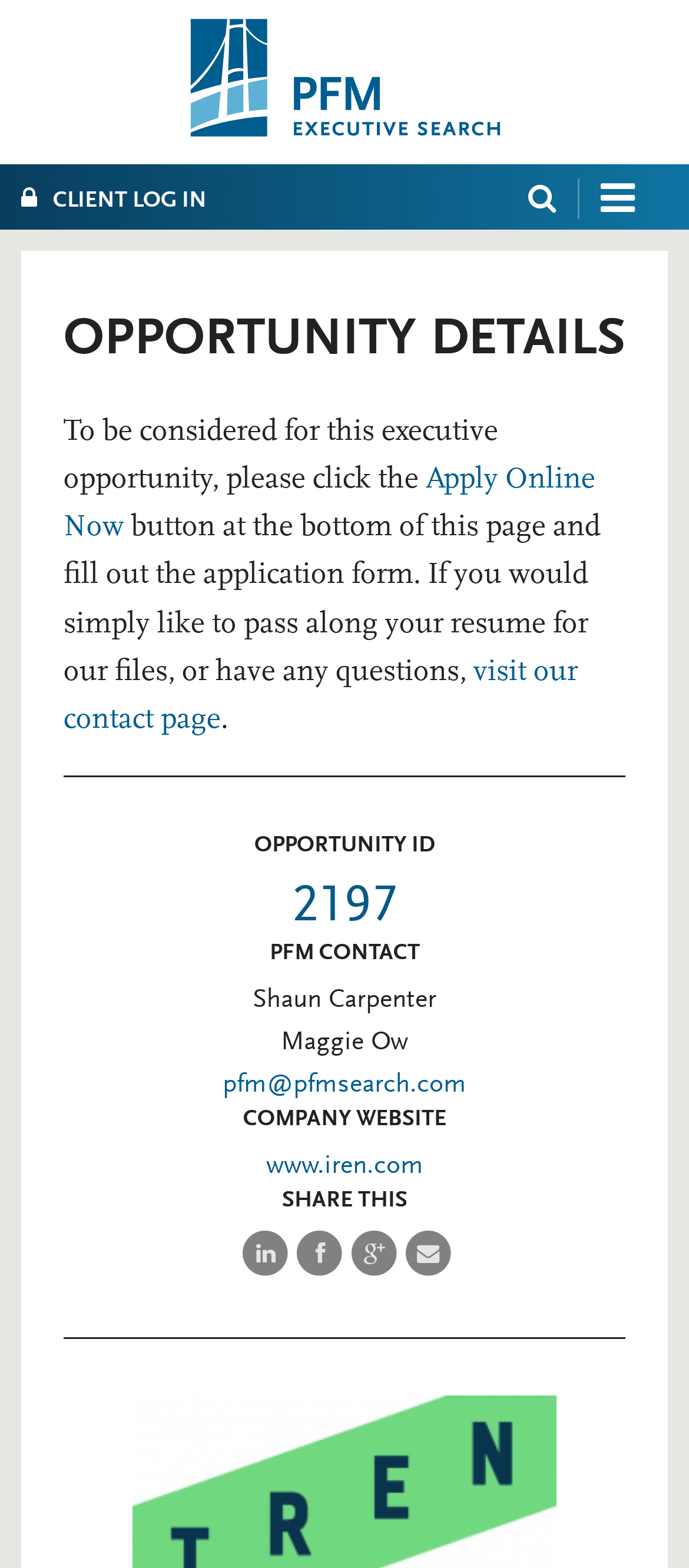Identify the bounding box coordinates of the specific part of the webpage to click to complete this instruction: "Apply for the opportunity online".

[0.092, 0.296, 0.864, 0.346]